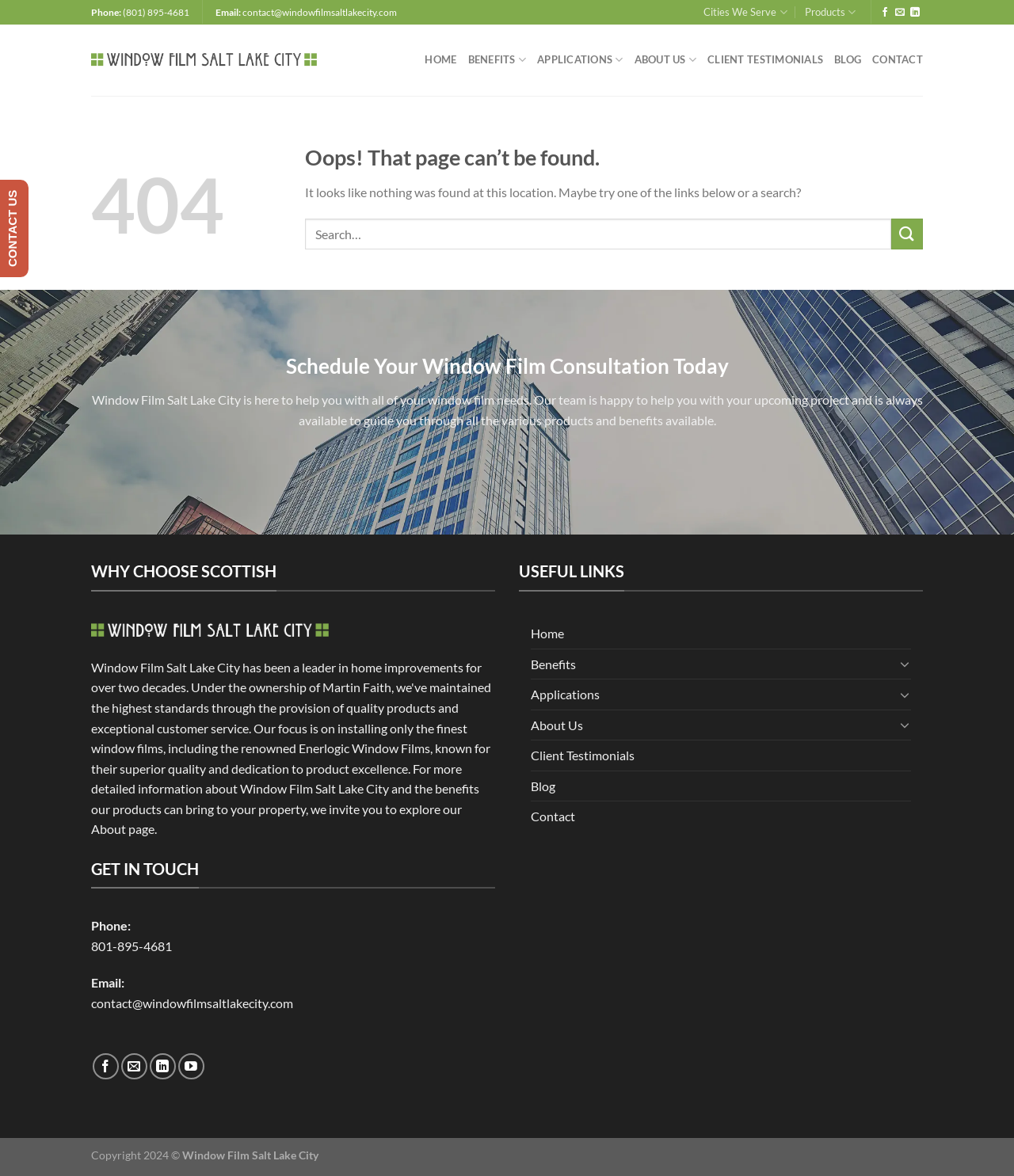Create an in-depth description of the webpage, covering main sections.

This webpage is a 404 error page for Window Film Salt Lake City. At the top, there is a phone number and email address displayed. Below that, there are several links to different pages, including "Cities We Serve", "Products", and social media icons.

The main content of the page is a message indicating that the requested page was not found, with a heading "Oops! That page can’t be found." and a paragraph of text suggesting that the user try one of the links below or a search. There is also a search bar with a submit button.

Below the search bar, there is a section with a heading "Schedule Your Window Film Consultation Today" and a paragraph of text describing the services offered by Window Film Salt Lake City. There are also several headings and paragraphs of text describing the benefits of choosing Window Film Salt Lake City and how to get in touch with them.

In the lower section of the page, there are several links to useful pages, including "Home", "Benefits", "Applications", "About Us", "Client Testimonials", "Blog", and "Contact". There are also social media icons and a copyright notice at the very bottom of the page.